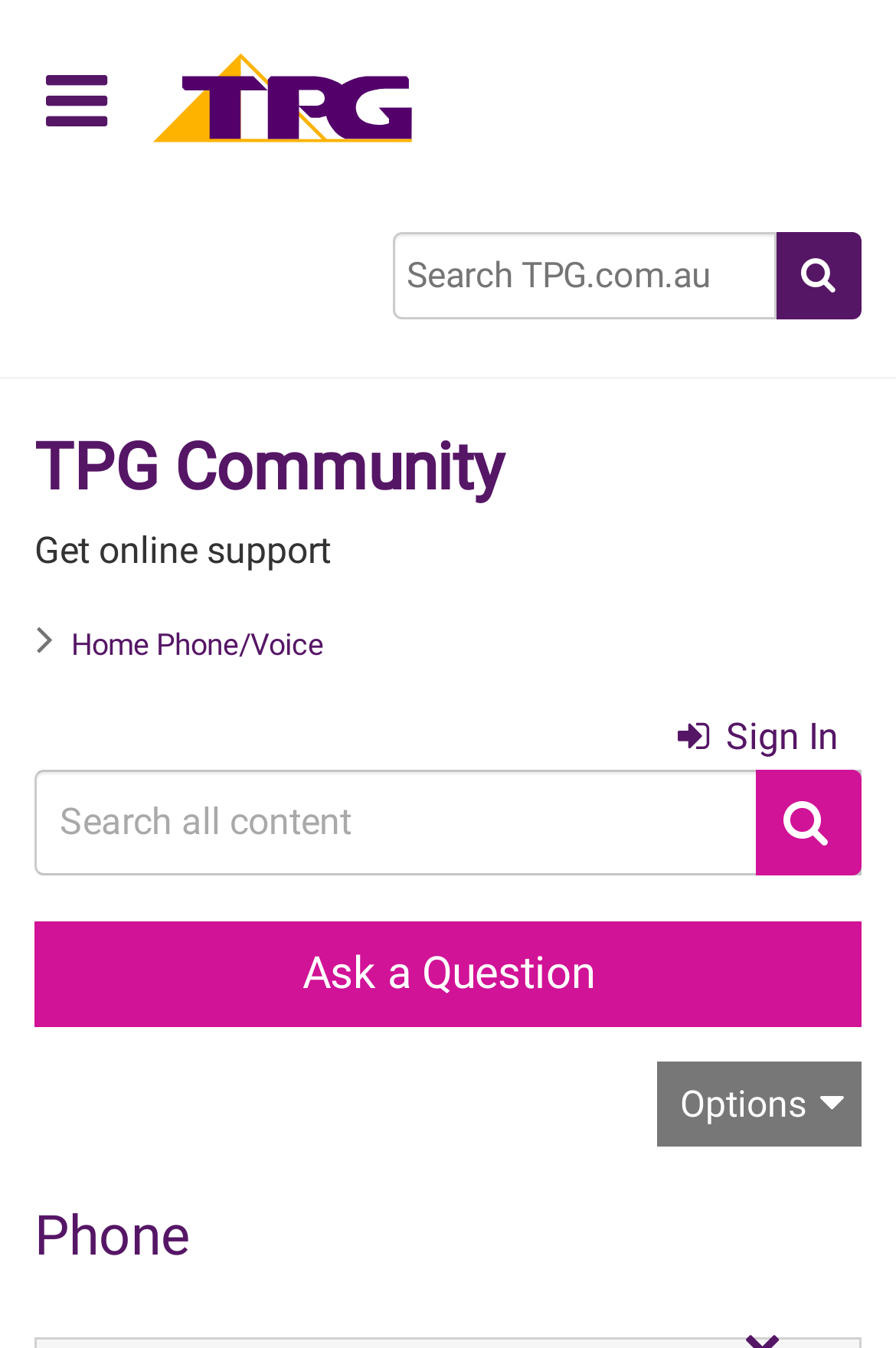What is the placeholder text of the search box?
Refer to the image and provide a one-word or short phrase answer.

Search